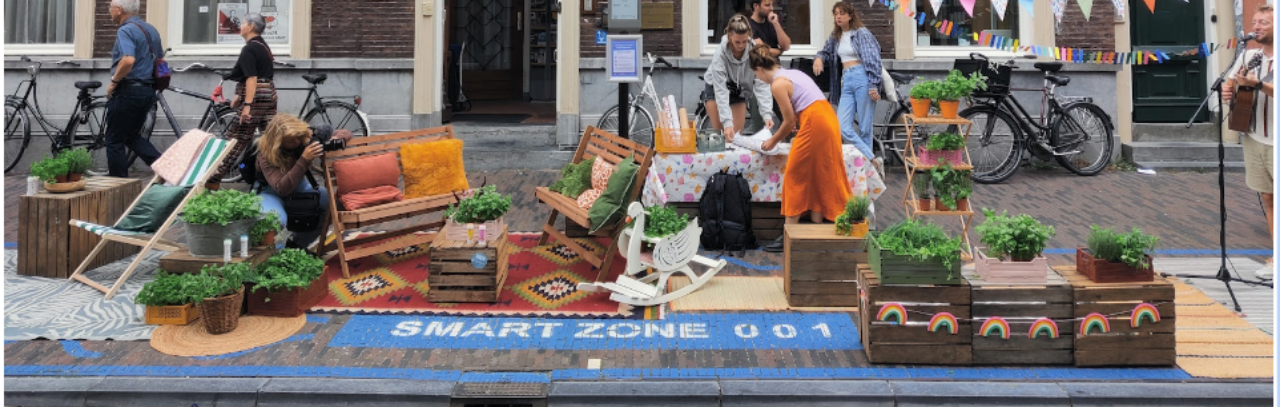What is the purpose of the initiative?
Look at the screenshot and respond with a single word or phrase.

Improving quality of life